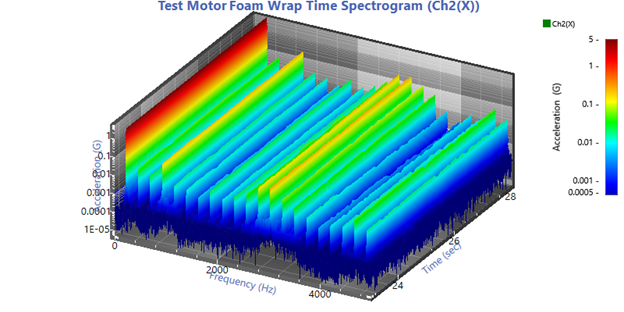Create a vivid and detailed description of the image.

The image displays a time spectrogram representing the acceleration data of a motor that has been wrapped in foam. This 3D graph illustrates how acceleration values vary over time and frequency, with the x-axis denoting time in seconds, the y-axis showing frequency in Hertz, and color gradients indicating acceleration measured in G forces. The vibrant colors range from red (indicating high acceleration values) to blue (indicating lower acceleration values), highlighting the different levels of motion experienced by the motor during testing. This spectrogram supports the conclusion that the foam wrapping effectively reduces high-frequency interference in motor performance.